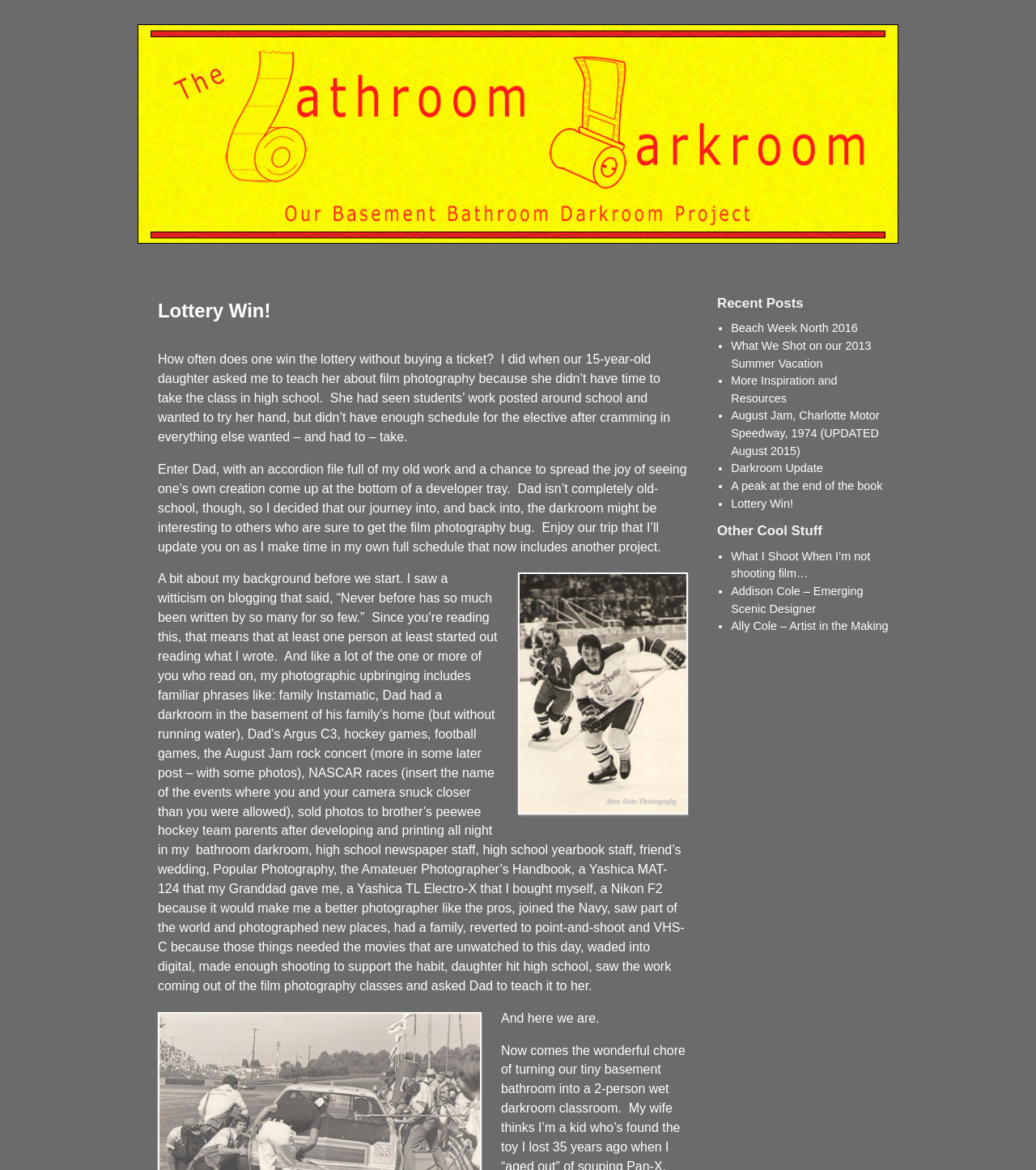Find the bounding box of the element with the following description: "Latest news". The coordinates must be four float numbers between 0 and 1, formatted as [left, top, right, bottom].

None